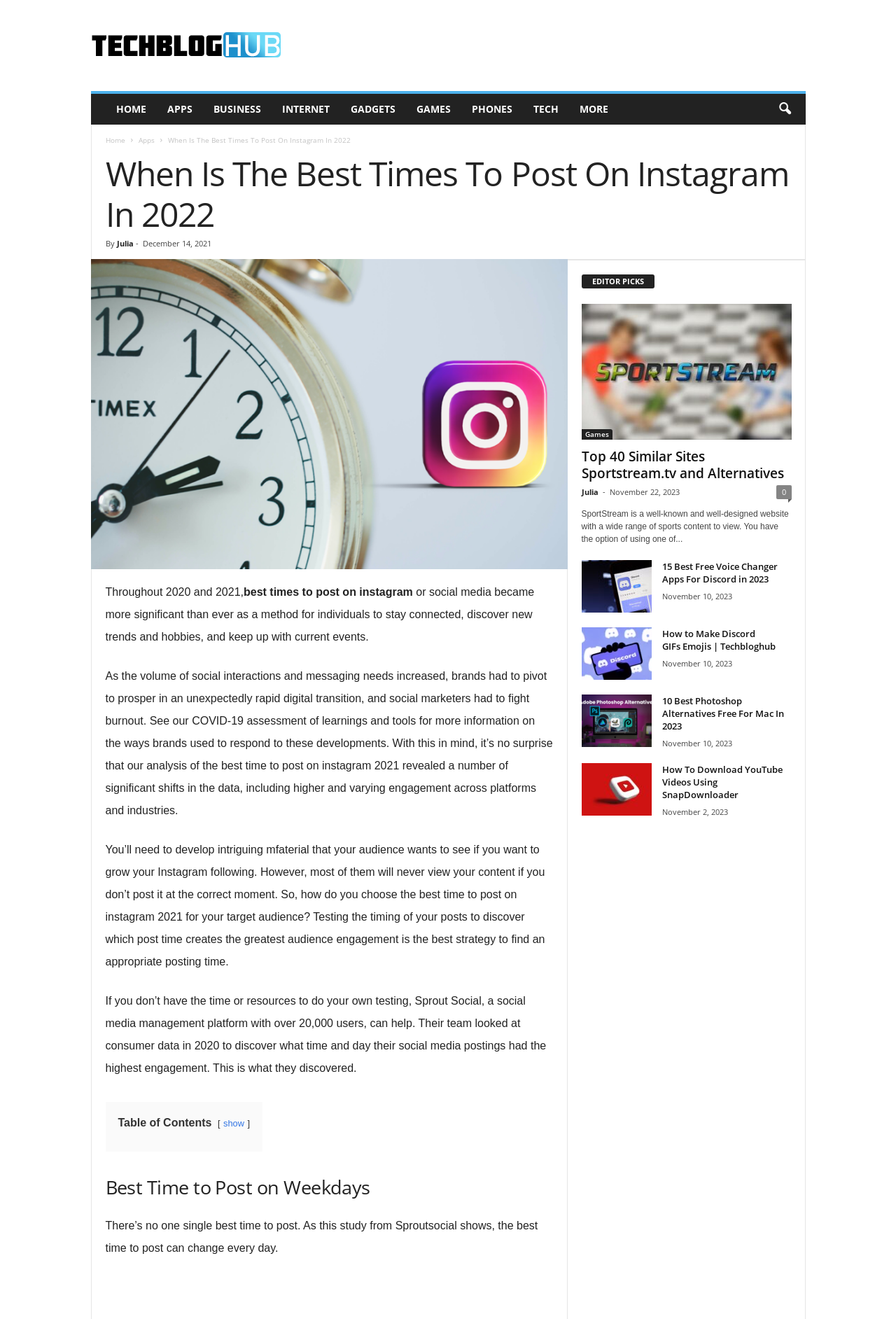Explain the features and main sections of the webpage comprehensively.

This webpage is about finding the best times to post on Instagram in 2022. At the top, there is a navigation menu with links to different sections of the website, including "HOME", "APPS", "BUSINESS", and more. Below the navigation menu, there is a header section with the title "When Is The Best Times To Post On Instagram In 2022" and a link to the author, "Julia".

The main content of the webpage is divided into several sections. The first section discusses the importance of posting at the right time on Instagram, citing a study by Sprout Social that found varying engagement across platforms and industries. The section also provides tips on how to find the best time to post on Instagram.

The next section is titled "Best Time to Post on Weekdays" and provides information on the best times to post on Instagram during the weekdays. This section is followed by a table of contents and a section titled "EDITOR PICKS", which features a list of links to other articles on the website, including "Top 40 Similar Sites Sportstream.tv and Alternatives", "15 Best Free Voice Changer Apps For Discord in 2023", and more. Each of these links is accompanied by an image and a brief description.

The webpage also features a sidebar with links to other articles on the website, including "Sportstream", "Games", and "Photoshop Alternatives". The sidebar also includes a section with links to recent articles, including "How to Make Discord GIFs Emojis" and "How To Download YouTube Videos Using SnapDownloader". Each of these links is accompanied by an image and a brief description.

Overall, the webpage is well-organized and easy to navigate, with clear headings and concise descriptions of each section. The use of images and links to other articles on the website adds visual interest and makes it easy for users to find related content.